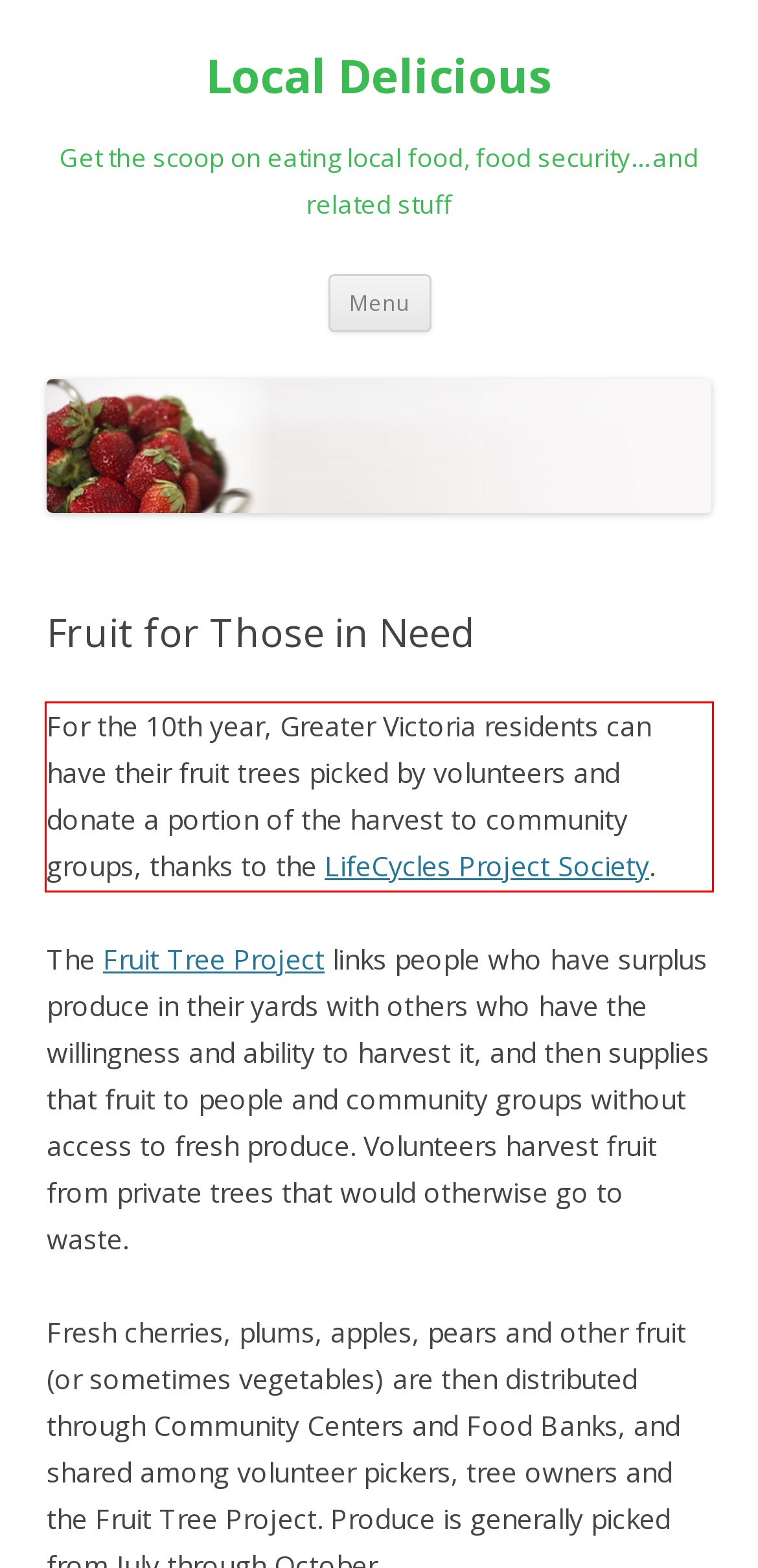You are provided with a screenshot of a webpage containing a red bounding box. Please extract the text enclosed by this red bounding box.

For the 10th year, Greater Victoria residents can have their fruit trees picked by volunteers and donate a portion of the harvest to community groups, thanks to the LifeCycles Project Society.